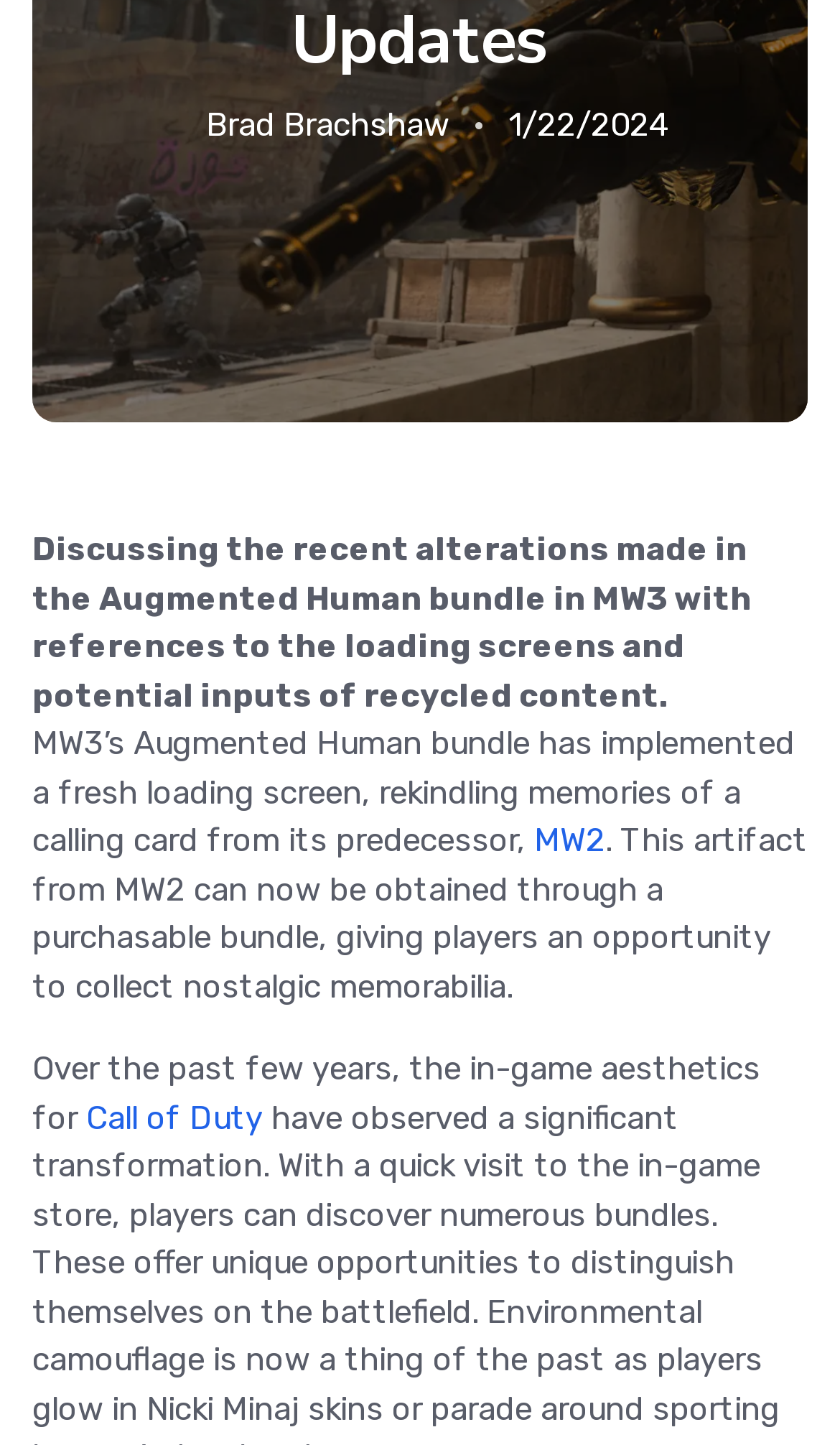Extract the bounding box for the UI element that matches this description: "Brad Brachshaw".

[0.246, 0.073, 0.535, 0.1]